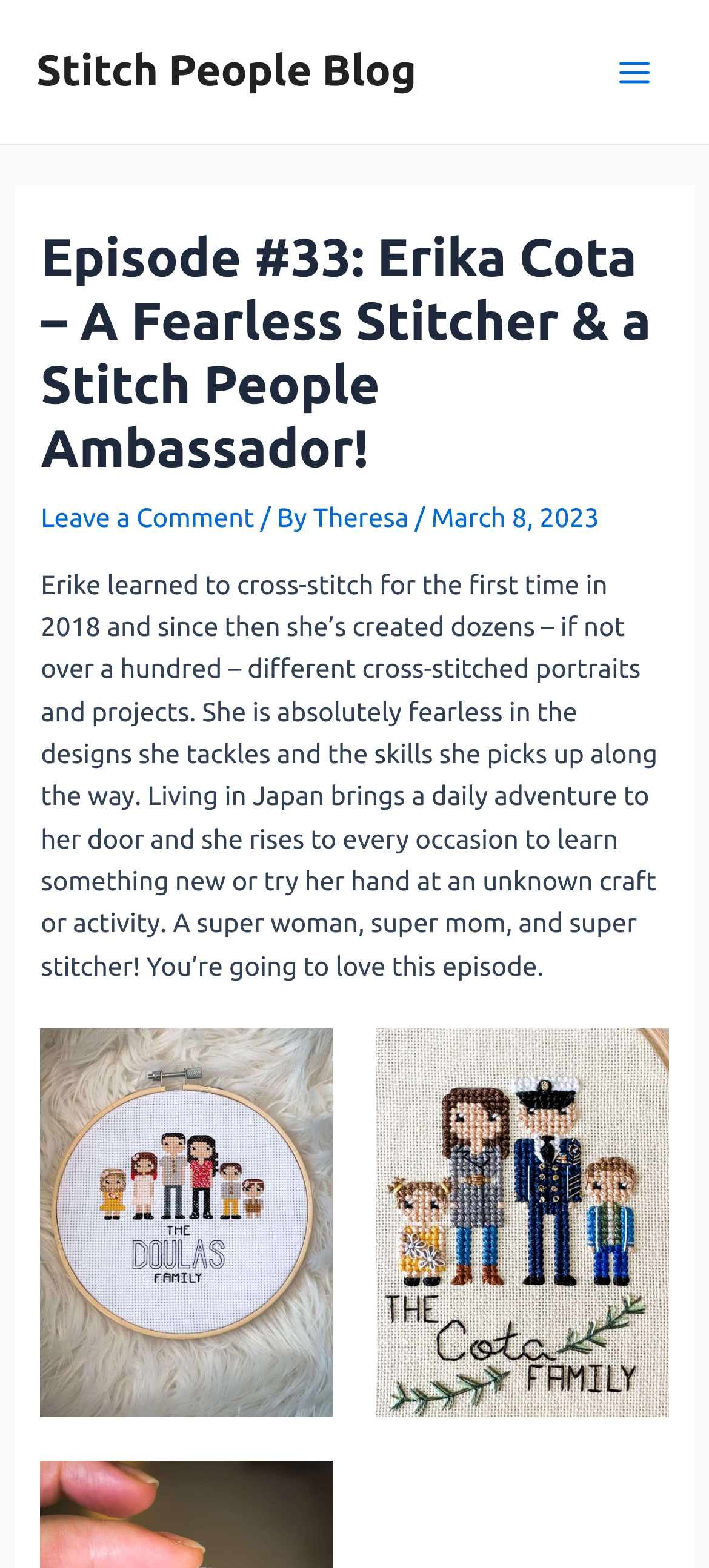Identify the bounding box coordinates for the UI element described as follows: Leave a Comment. Use the format (top-left x, top-left y, bottom-right x, bottom-right y) and ensure all values are floating point numbers between 0 and 1.

[0.058, 0.32, 0.359, 0.339]